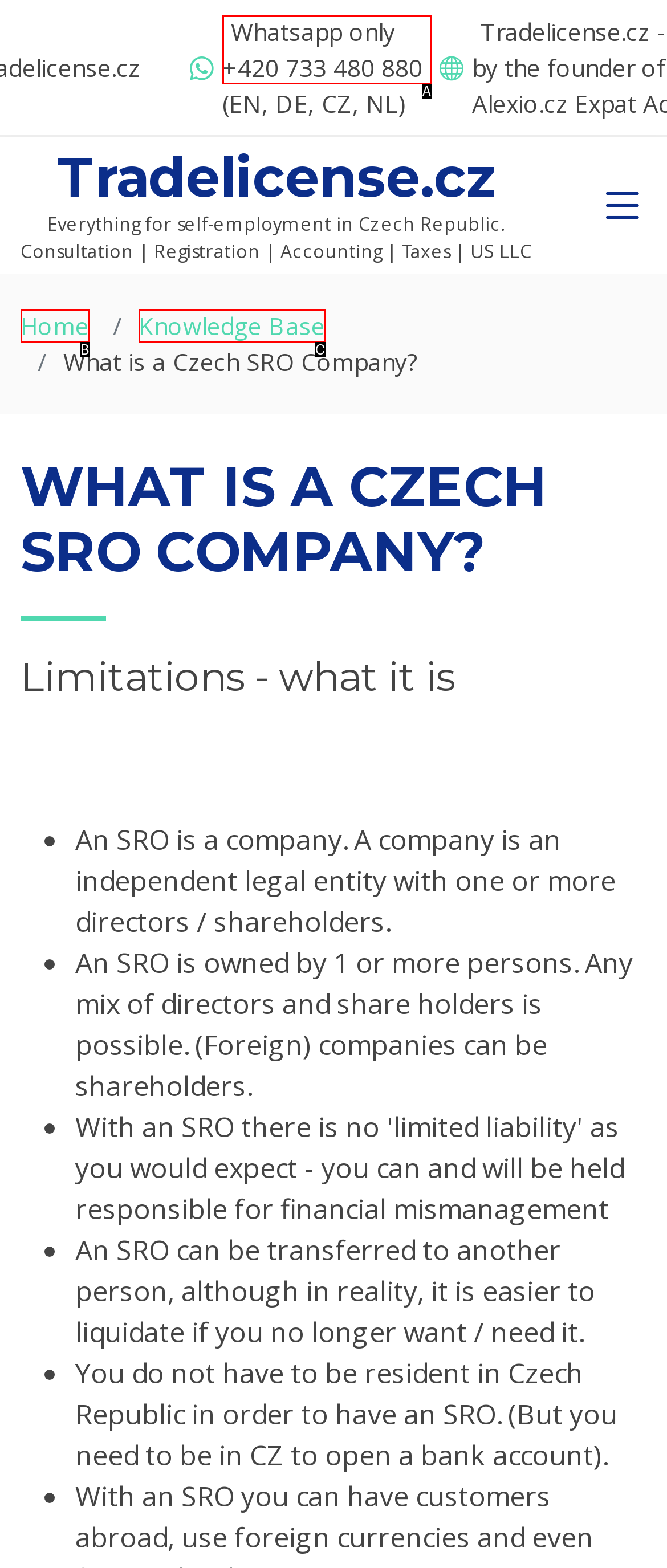Based on the element described as: February 2014
Find and respond with the letter of the correct UI element.

None